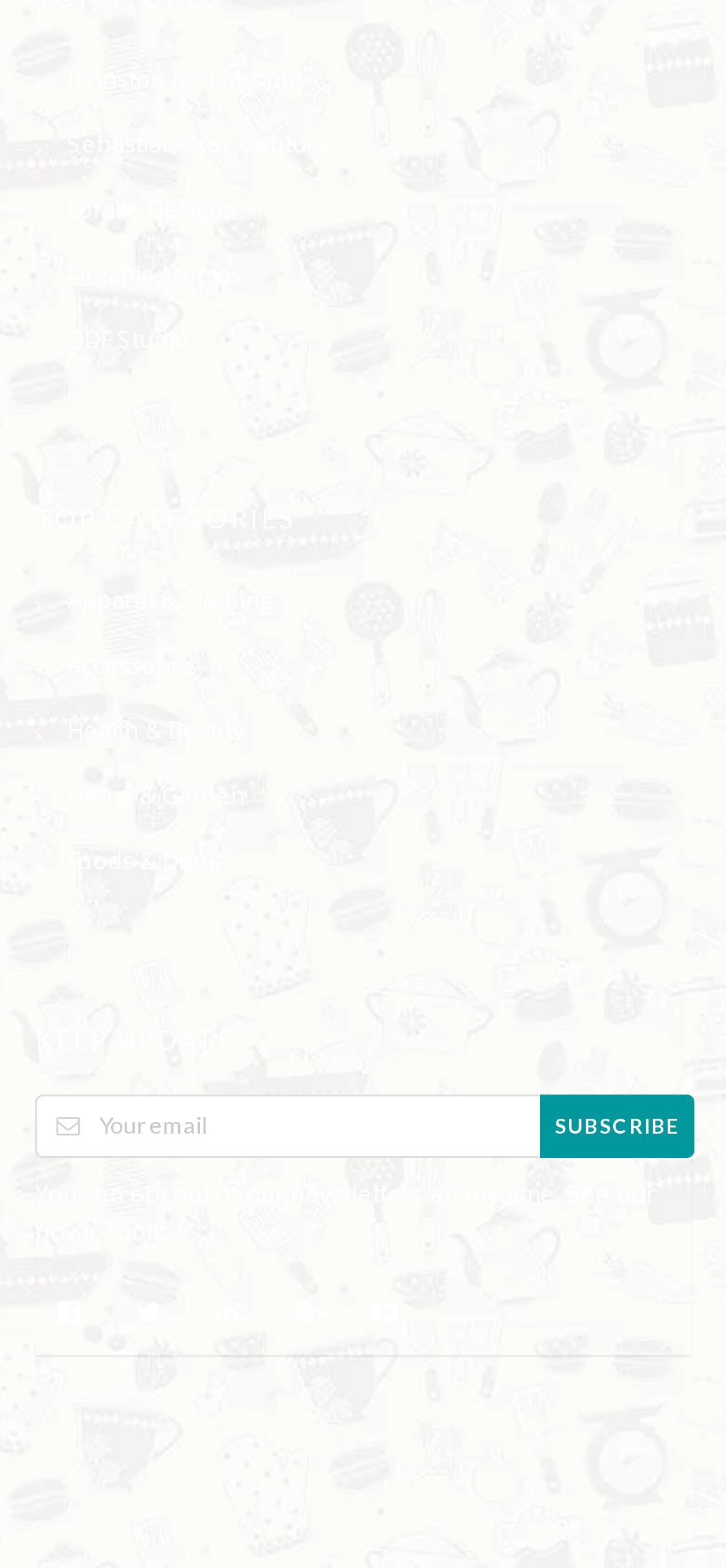Find the bounding box coordinates of the UI element according to this description: "Loralie Designs".

[0.049, 0.116, 0.951, 0.158]